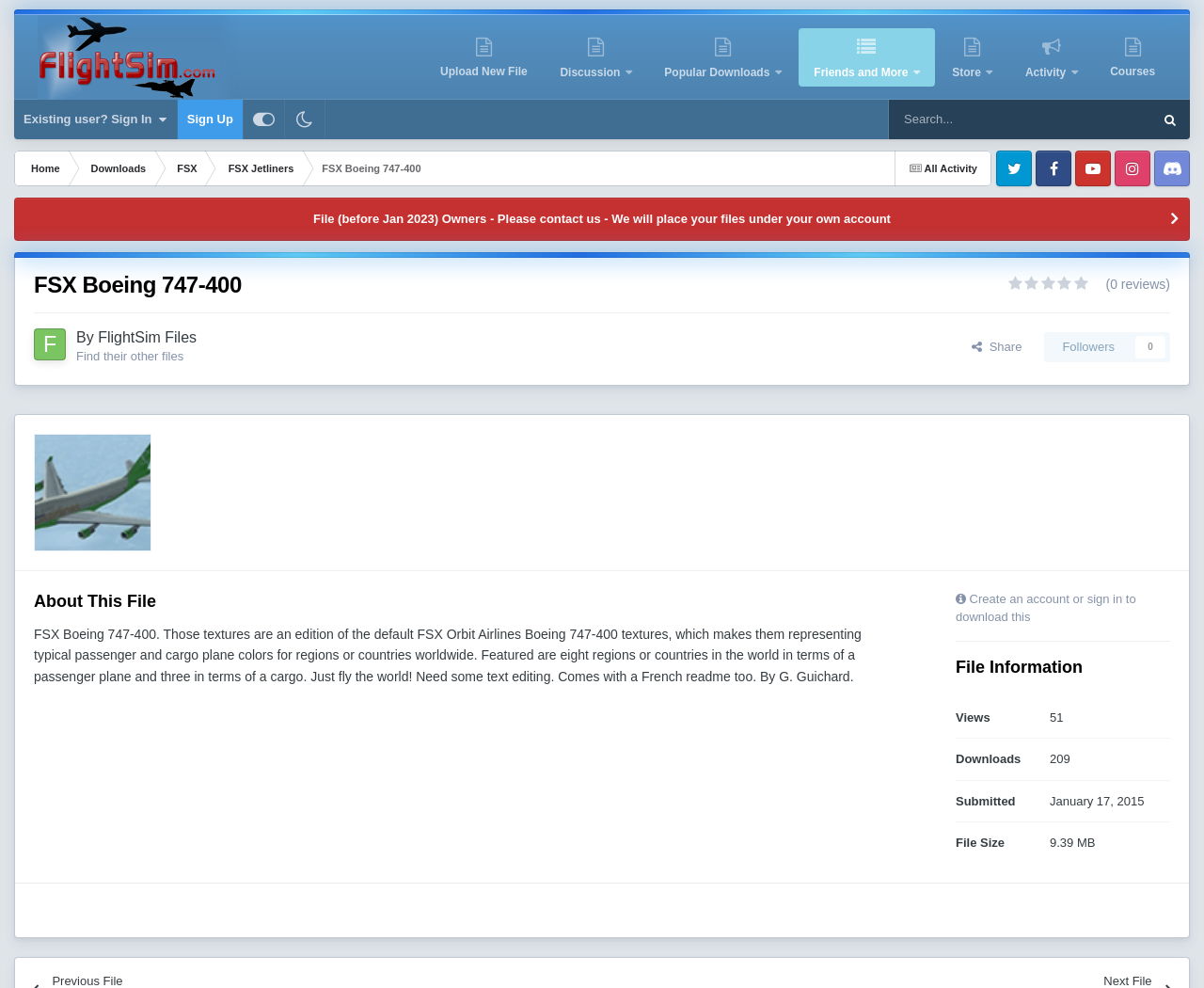Find the bounding box coordinates of the element you need to click on to perform this action: 'Sign in to download this file'. The coordinates should be represented by four float values between 0 and 1, in the format [left, top, right, bottom].

[0.794, 0.599, 0.943, 0.632]